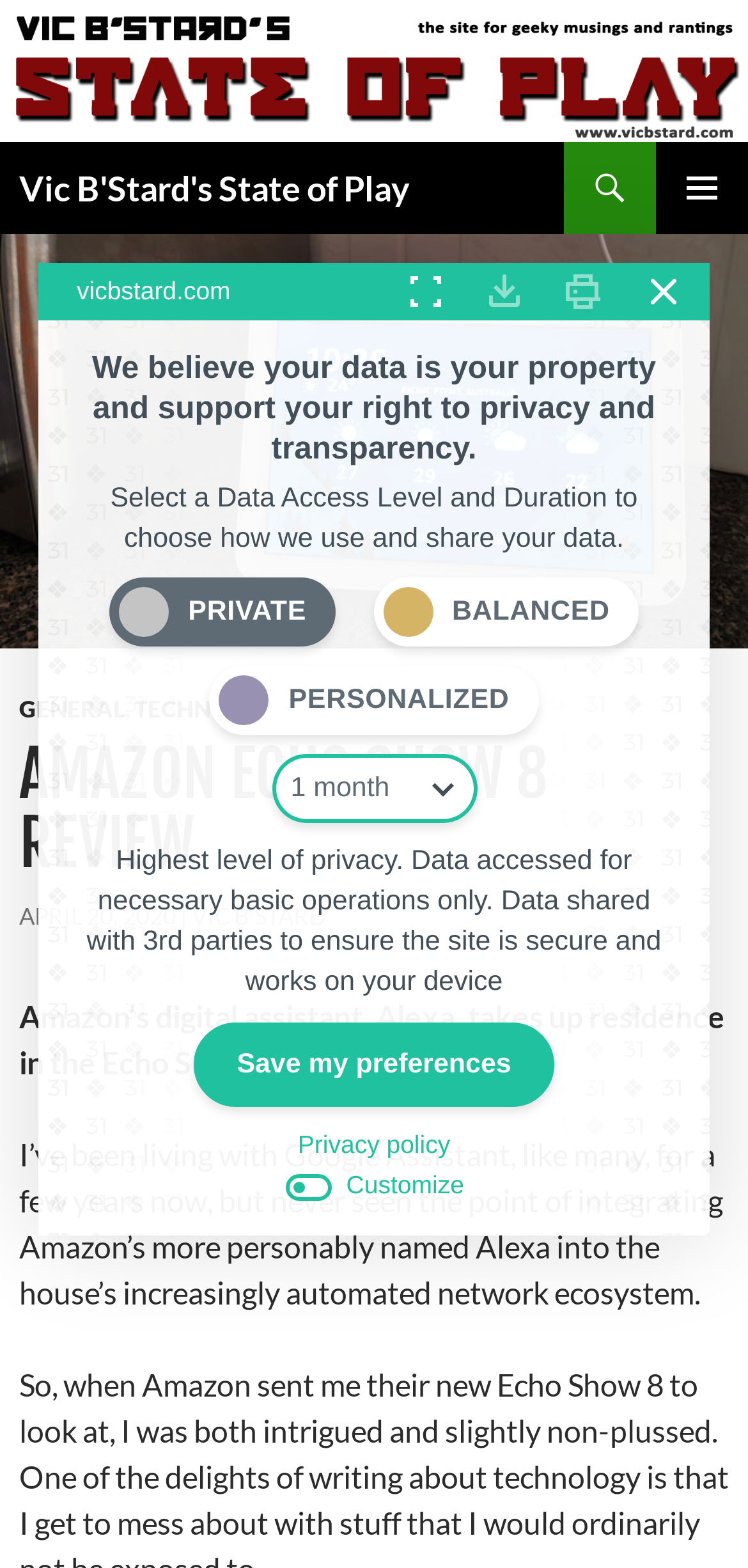Please specify the bounding box coordinates for the clickable region that will help you carry out the instruction: "Click the 'GENERAL' link".

[0.026, 0.443, 0.167, 0.461]